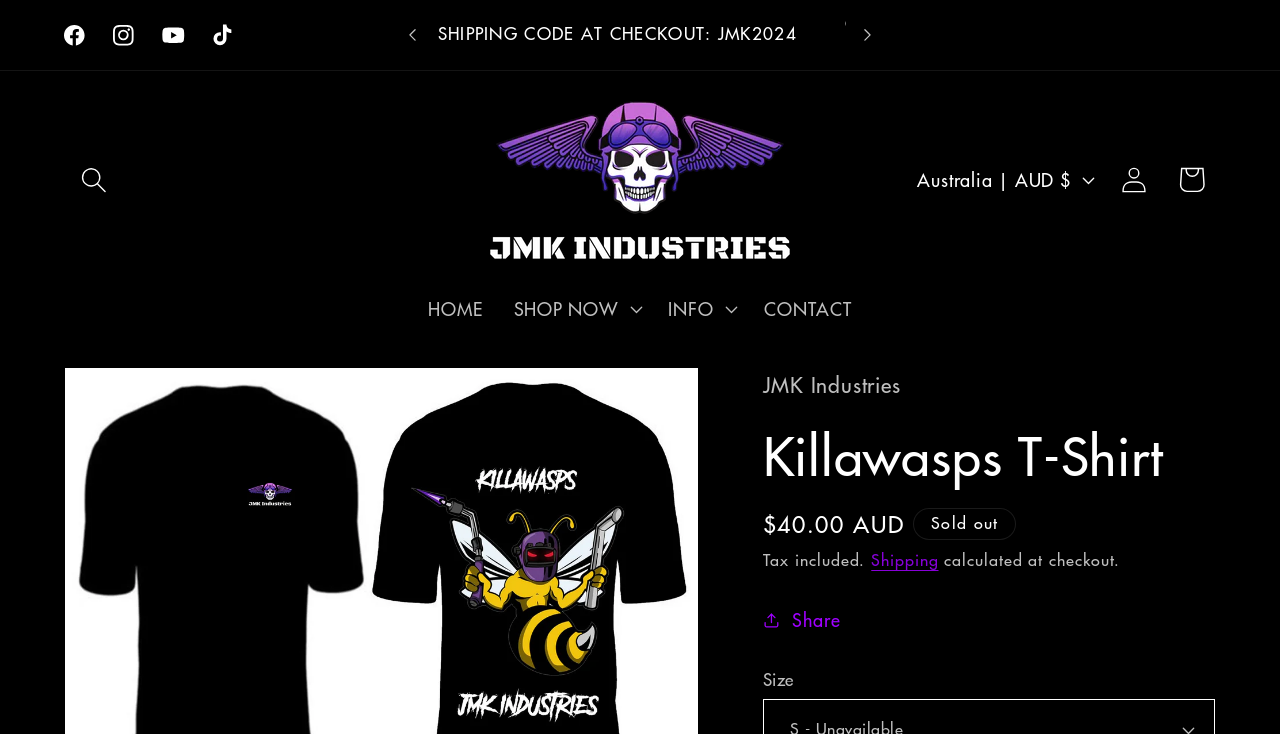Find the bounding box of the web element that fits this description: "Skip to product information".

[0.05, 0.5, 0.173, 0.582]